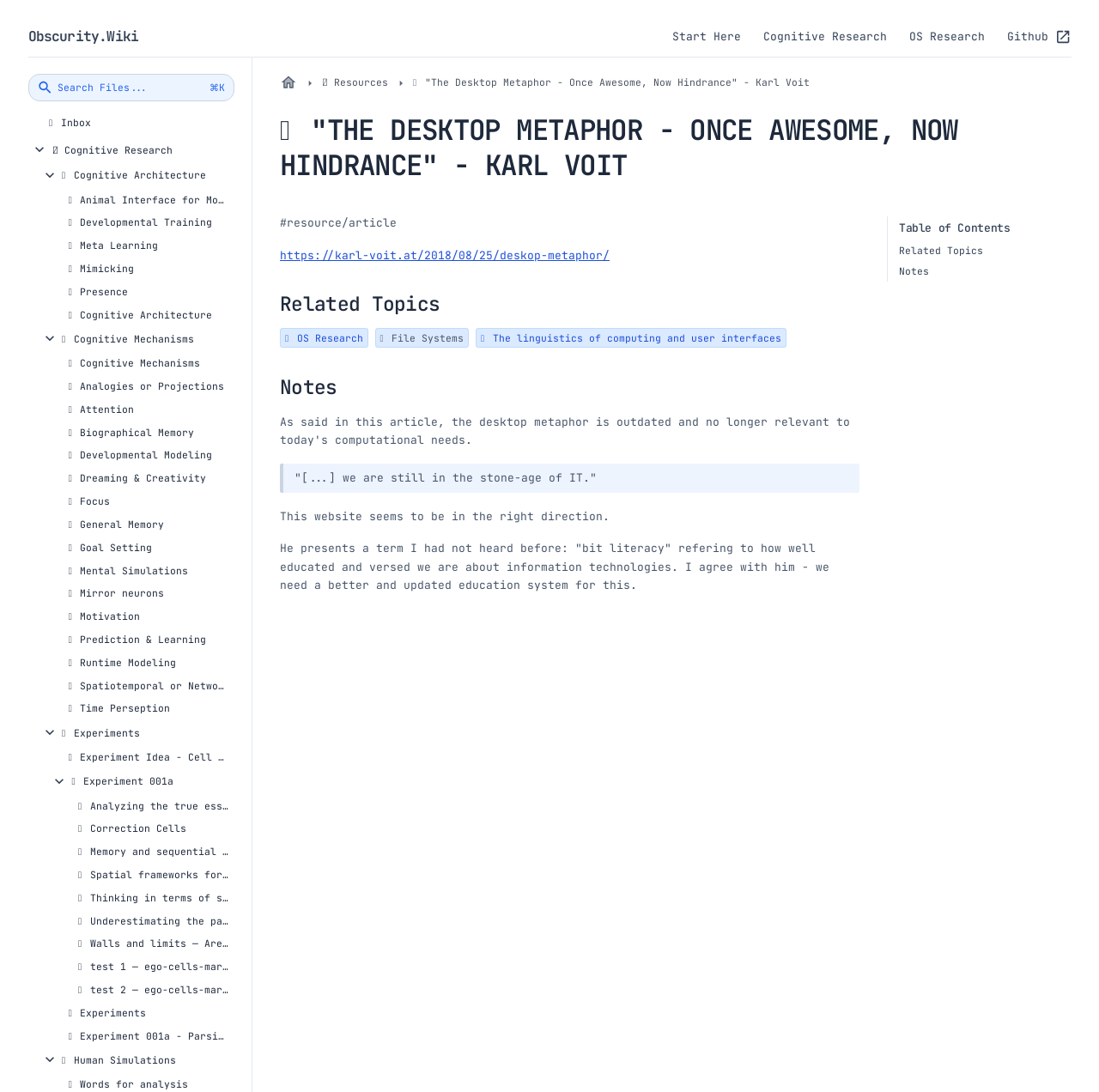Calculate the bounding box coordinates of the UI element given the description: "OS Research".

[0.827, 0.026, 0.896, 0.041]